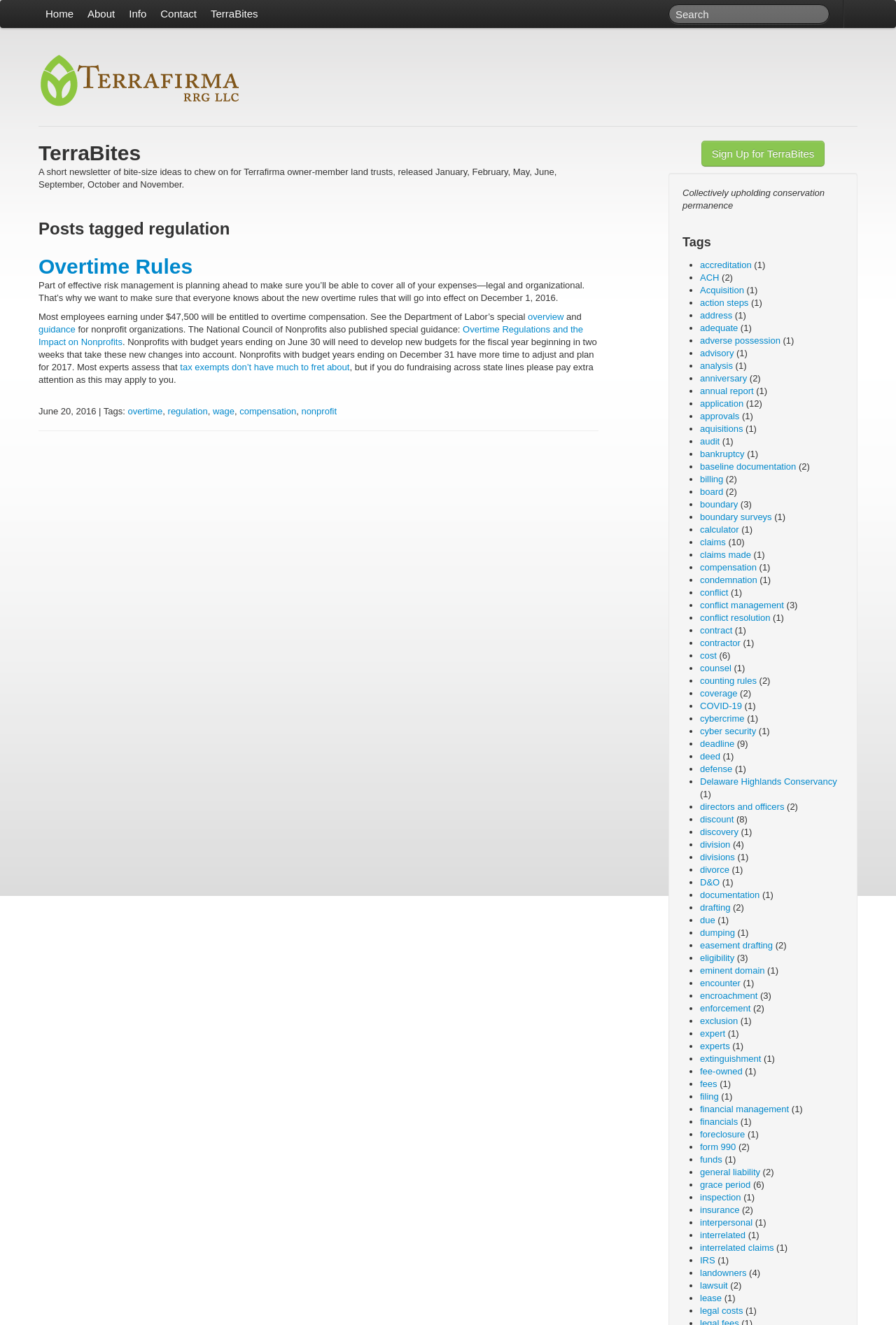What is the purpose of the 'Sign Up for TerraBites' link?
Can you provide an in-depth and detailed response to the question?

The question can be answered by looking at the link 'Sign Up for TerraBites' on the webpage, which is likely to allow users to subscribe to the TerraBites newsletter.